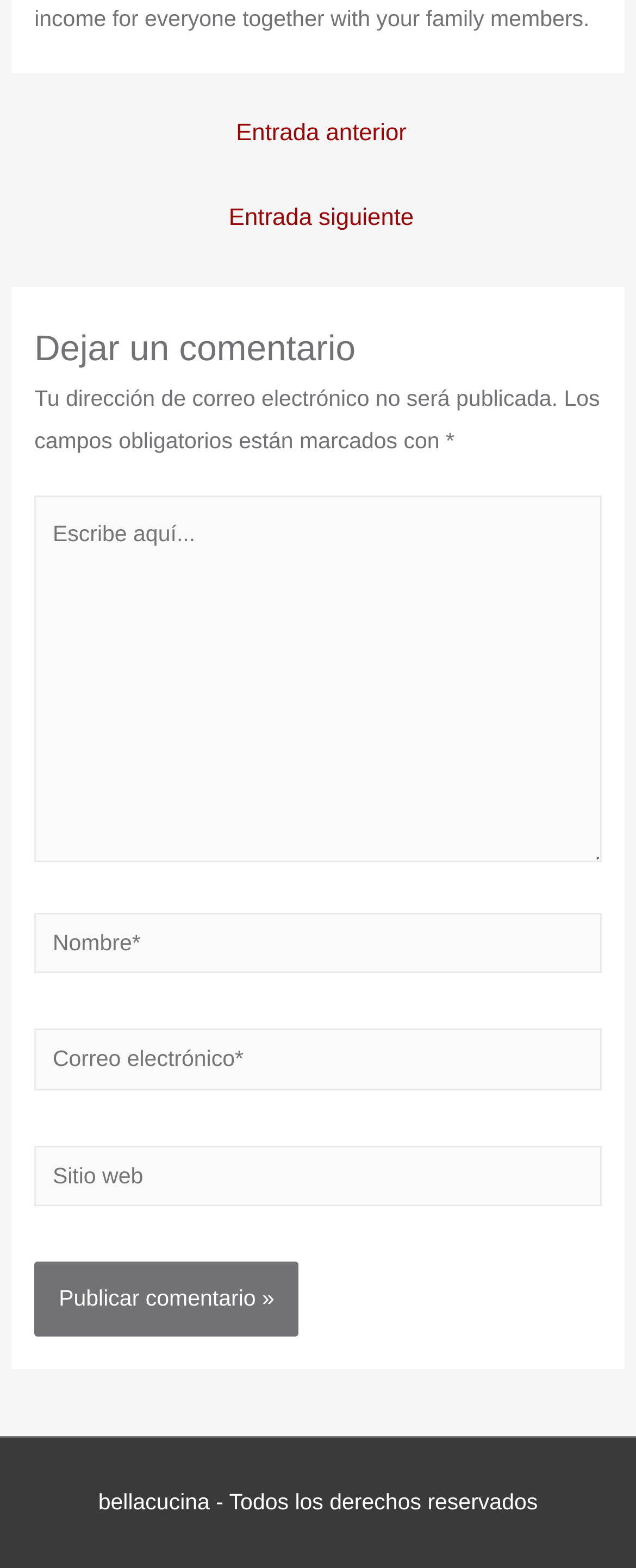Given the following UI element description: "smartsource", find the bounding box coordinates in the webpage screenshot.

None